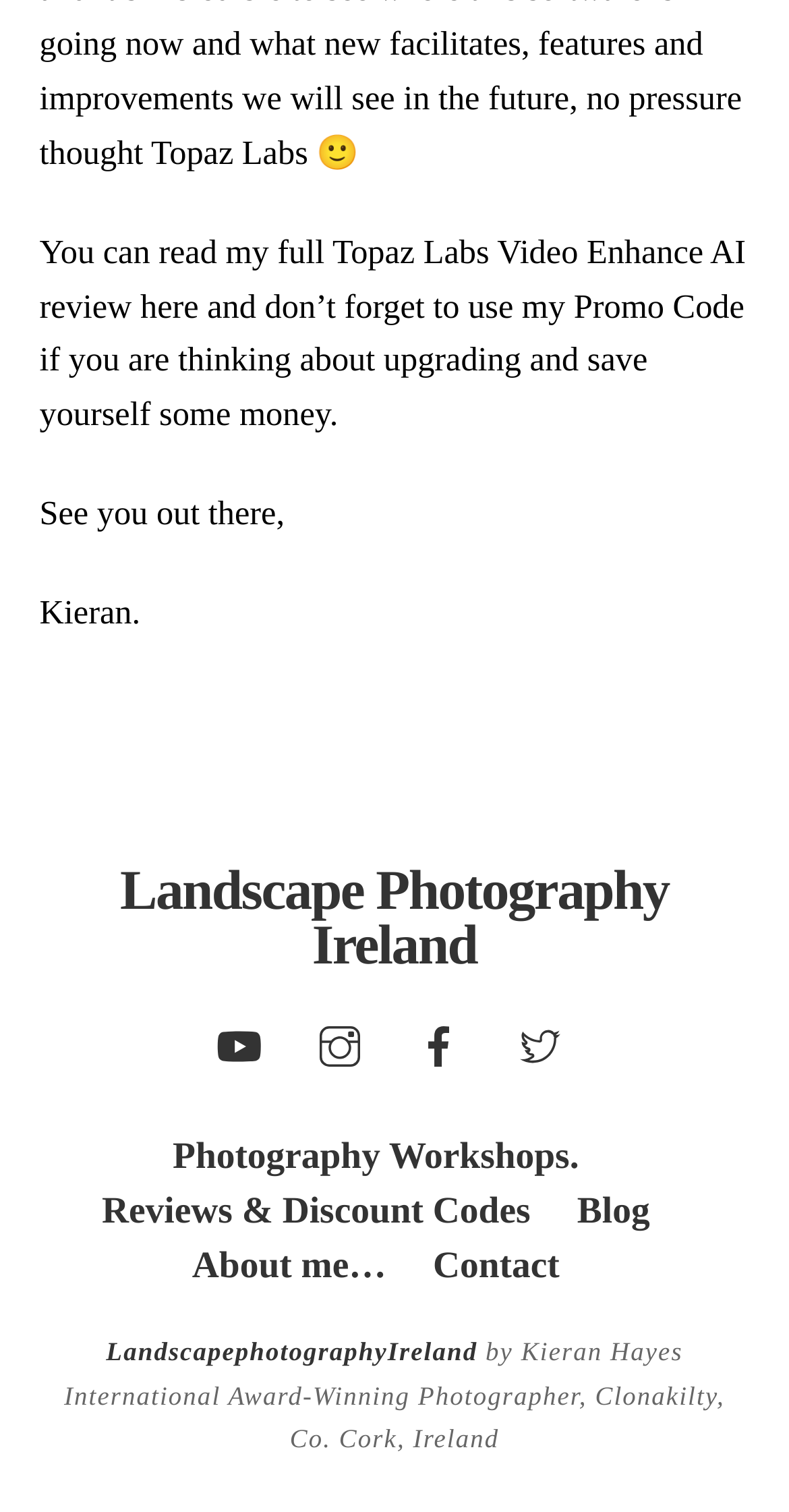What is the photographer's profession?
Using the information presented in the image, please offer a detailed response to the question.

The photographer's profession is mentioned in the static text 'International Award-Winning Photographer, Clonakilty, Co. Cork, Ireland' at the bottom of the webpage.